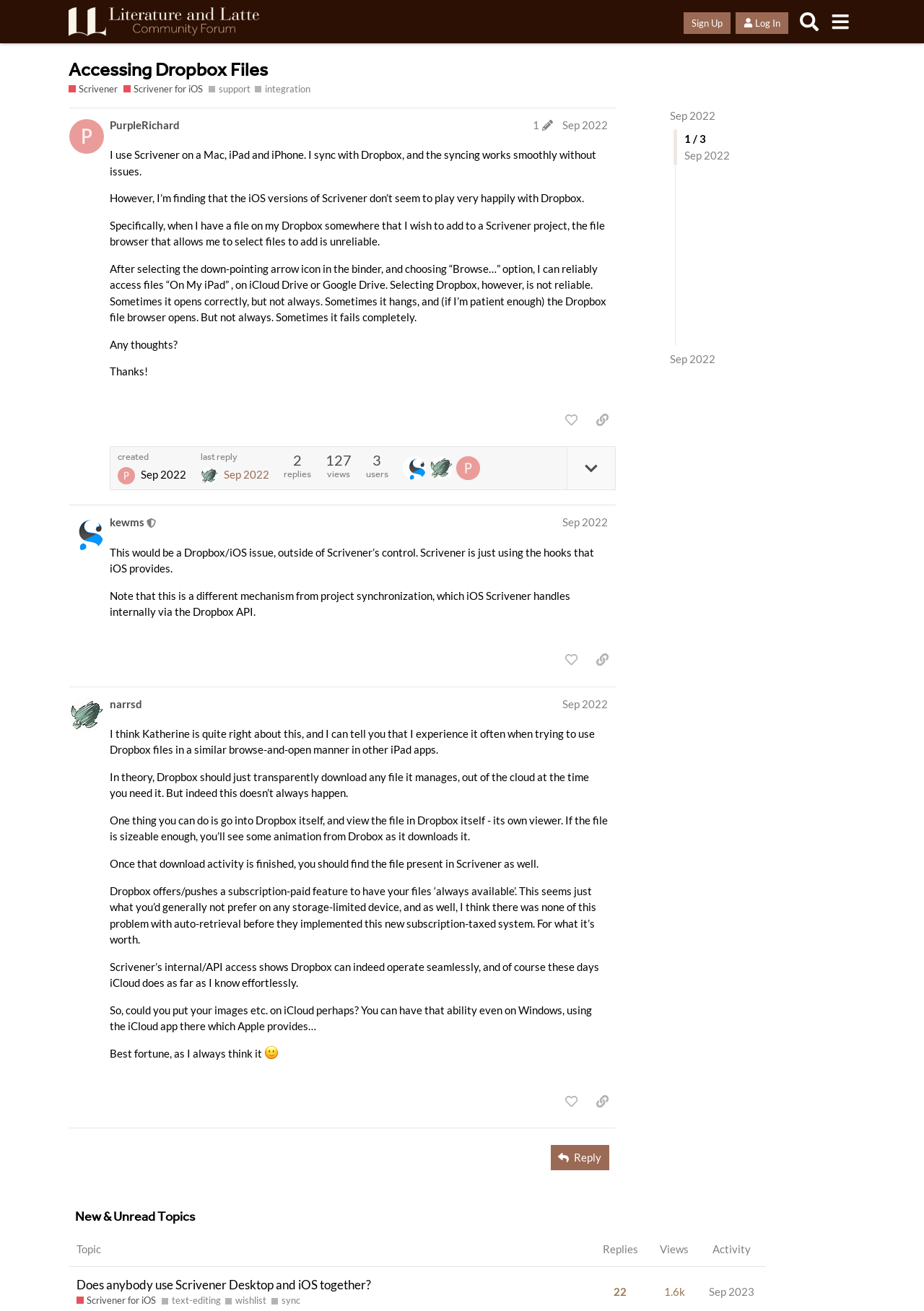Specify the bounding box coordinates of the element's area that should be clicked to execute the given instruction: "Search". The coordinates should be four float numbers between 0 and 1, i.e., [left, top, right, bottom].

[0.859, 0.005, 0.892, 0.028]